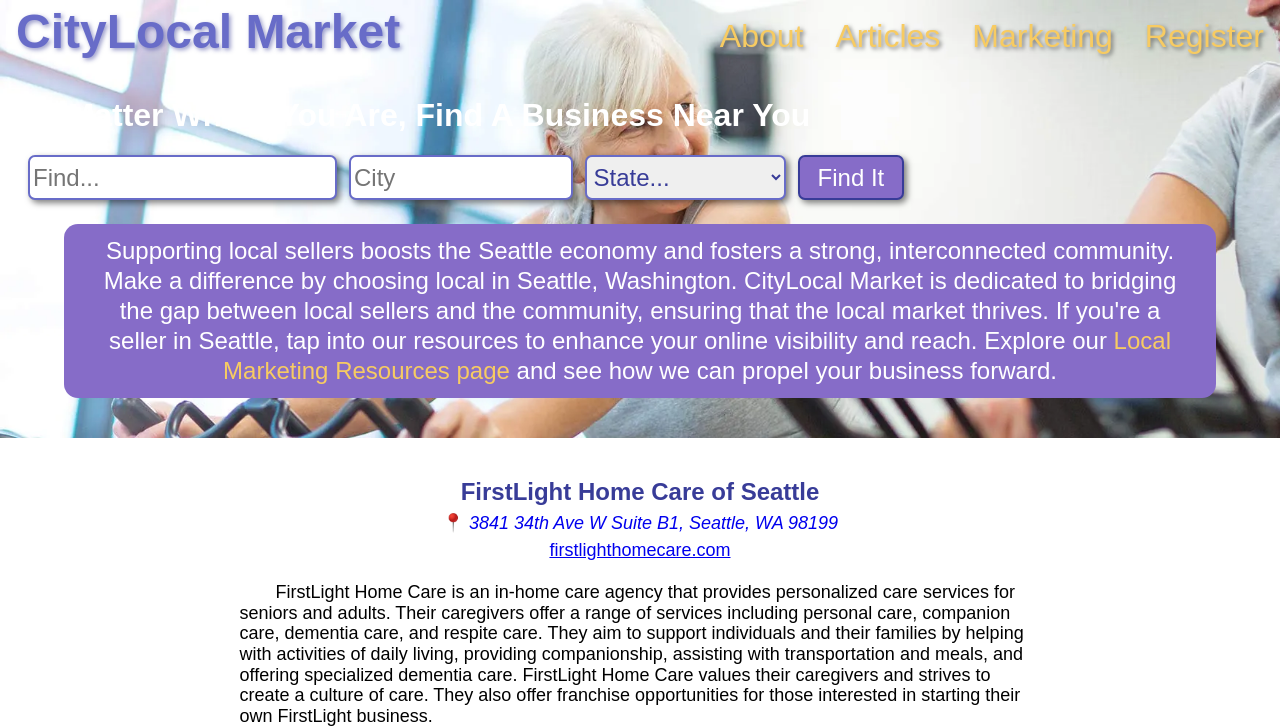Provide the bounding box coordinates, formatted as (top-left x, top-left y, bottom-right x, bottom-right y), with all values being floating point numbers between 0 and 1. Identify the bounding box of the UI element that matches the description: Marketing

[0.76, 0.025, 0.869, 0.076]